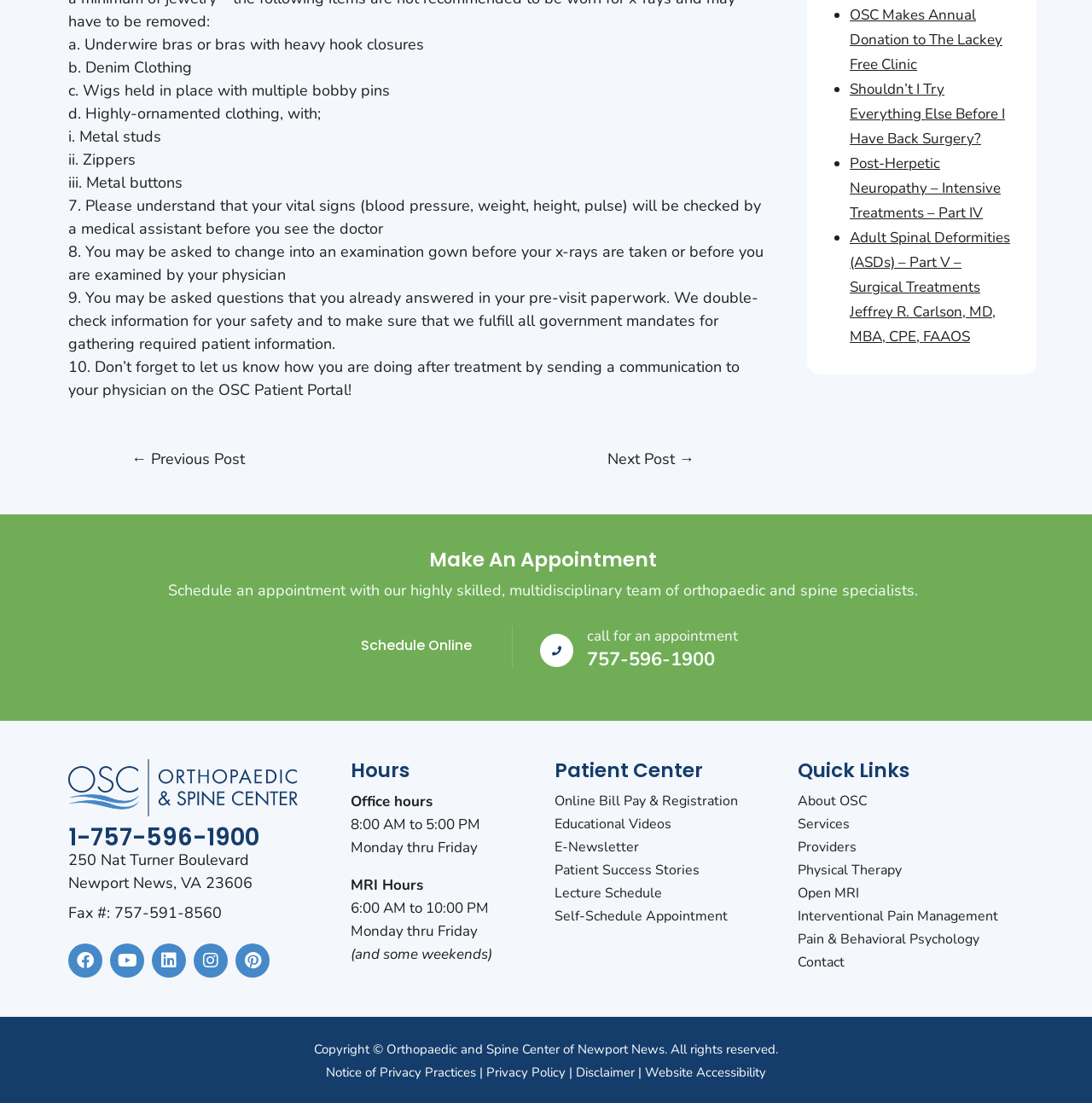What are the office hours of the Orthopaedic and Spine Center?
Give a thorough and detailed response to the question.

I found the office hours by looking at the 'Hours' section on the webpage, which is located at the bottom of the page. The hours are listed as '8:00 AM to 5:00 PM' and are applicable from Monday to Friday.